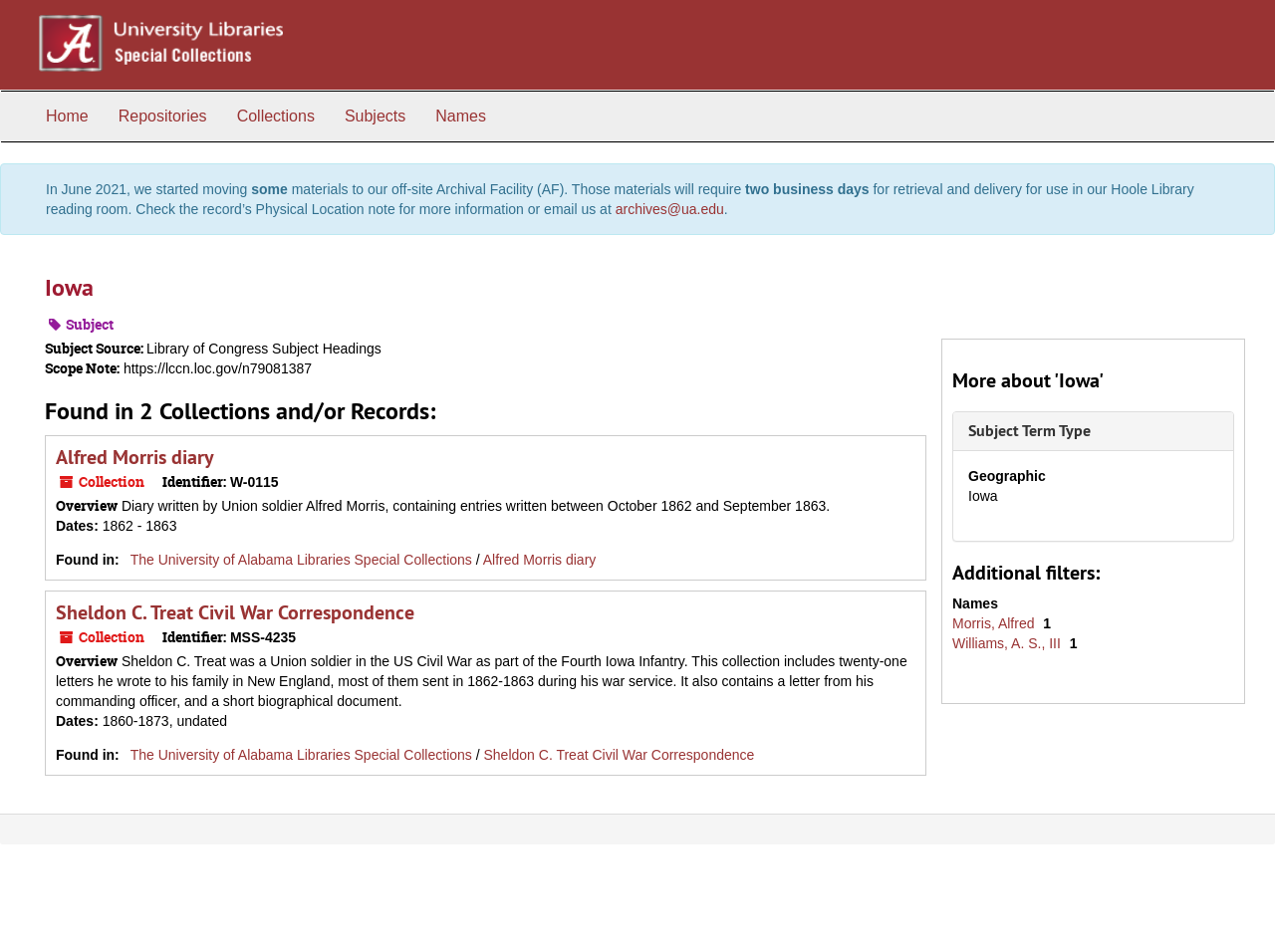Pinpoint the bounding box coordinates of the clickable area necessary to execute the following instruction: "Click on the 'Home' link". The coordinates should be given as four float numbers between 0 and 1, namely [left, top, right, bottom].

[0.024, 0.096, 0.081, 0.149]